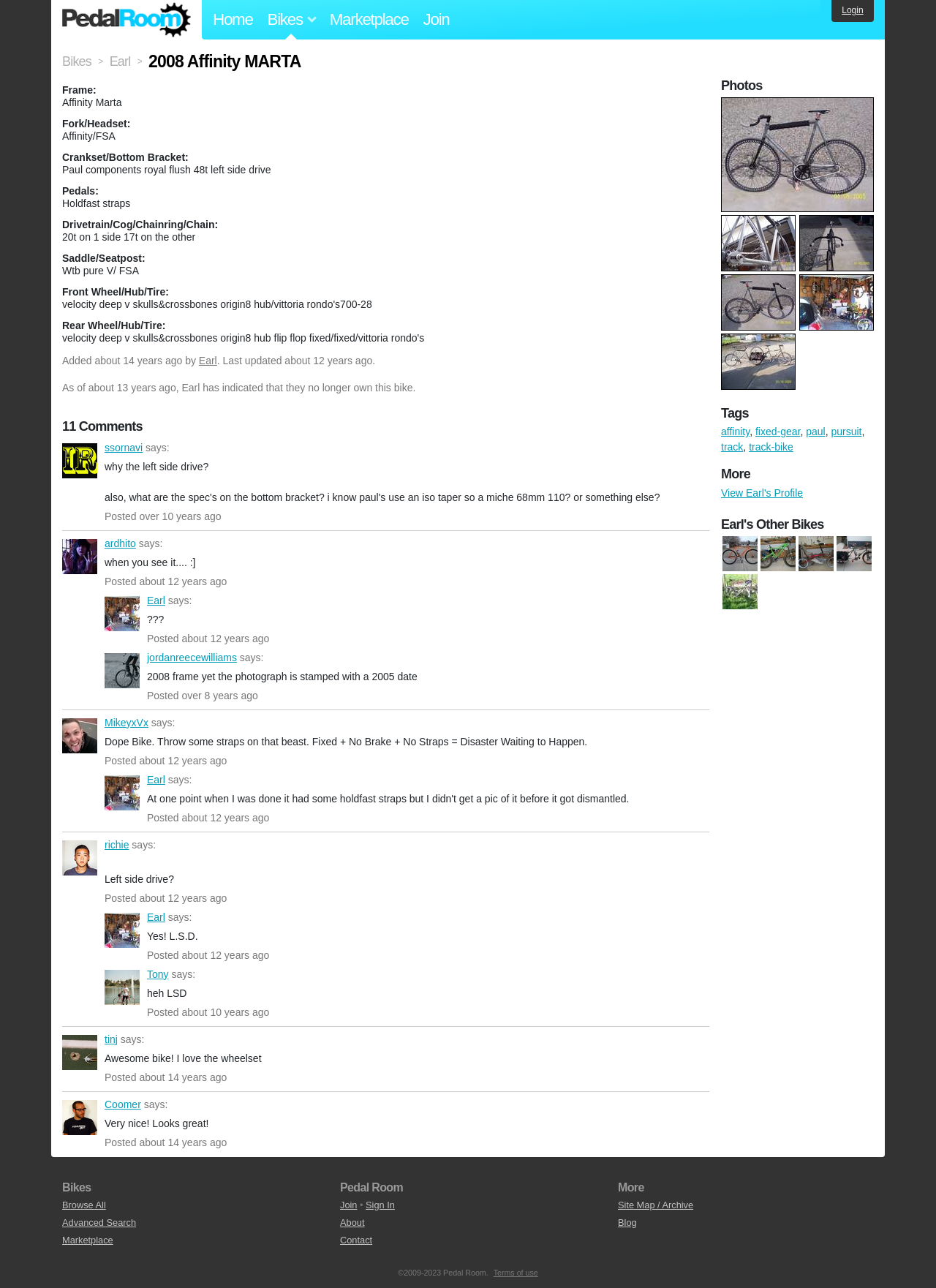Determine the bounding box coordinates of the UI element described by: "LIVE STREAM".

None